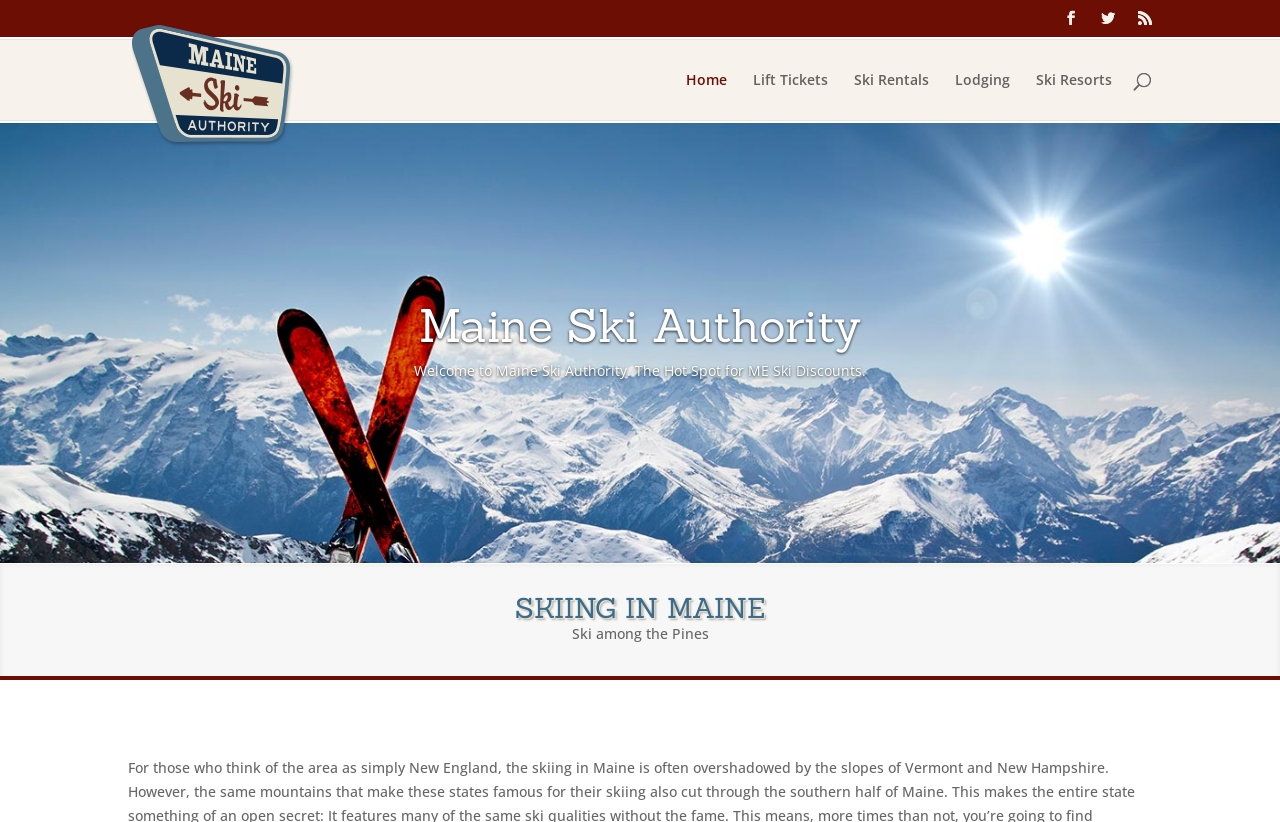Give an in-depth explanation of the webpage layout and content.

The webpage is about skiing in Maine and offers discount Maine ski vacations. At the top right corner, there are three social media links represented by icons. Below them, on the top left, is a link to "Maine Ski Authority" accompanied by a logo image. 

The main navigation menu is located in the middle top section, consisting of five links: "Home", "Lift Tickets", "Ski Rentals", "Lodging", and "Ski Resorts". 

A search bar is situated above the navigation menu, with a search box and a label "Search for:". 

The main content area is divided into two sections. The top section has a heading "Maine Ski Authority" and a brief welcome message. The bottom section is dedicated to skiing in Maine, with a heading "SKIING IN MAINE" and a short phrase "Ski among the Pines".